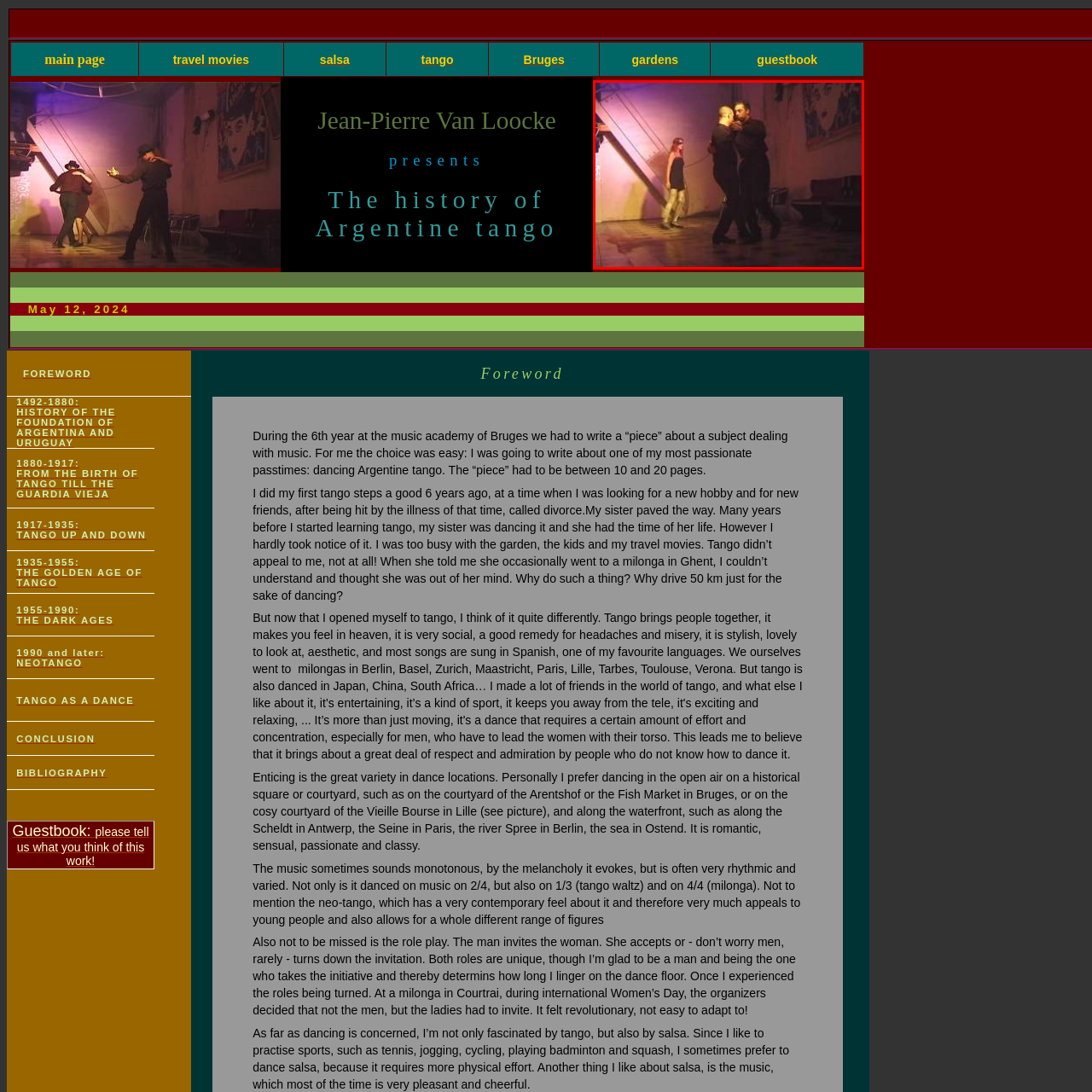View the segment outlined in white, How many dancers are in the foreground? 
Answer using one word or phrase.

Two